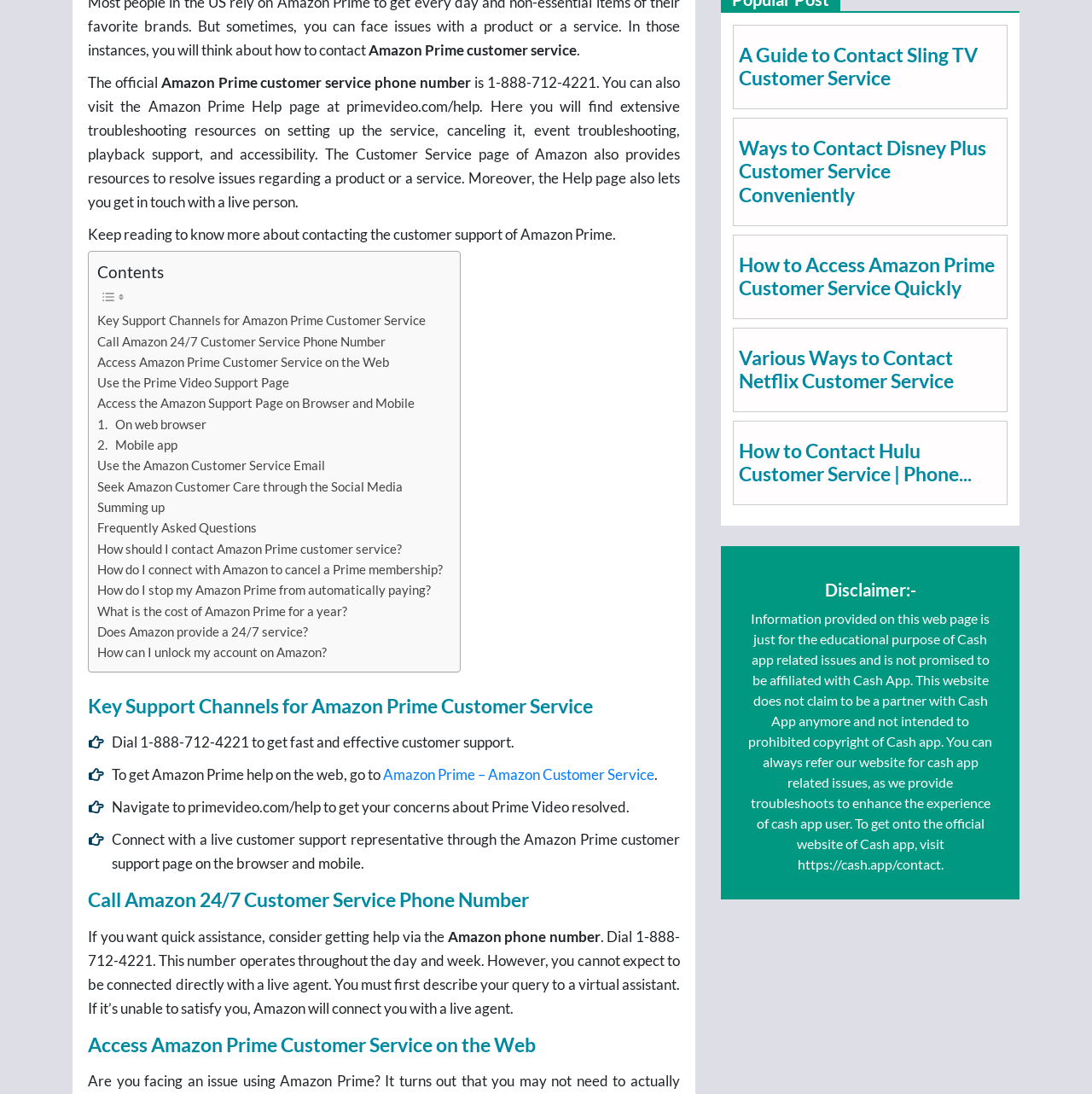Bounding box coordinates are given in the format (top-left x, top-left y, bottom-right x, bottom-right y). All values should be floating point numbers between 0 and 1. Provide the bounding box coordinate for the UI element described as: CORPORATE & TAX

None